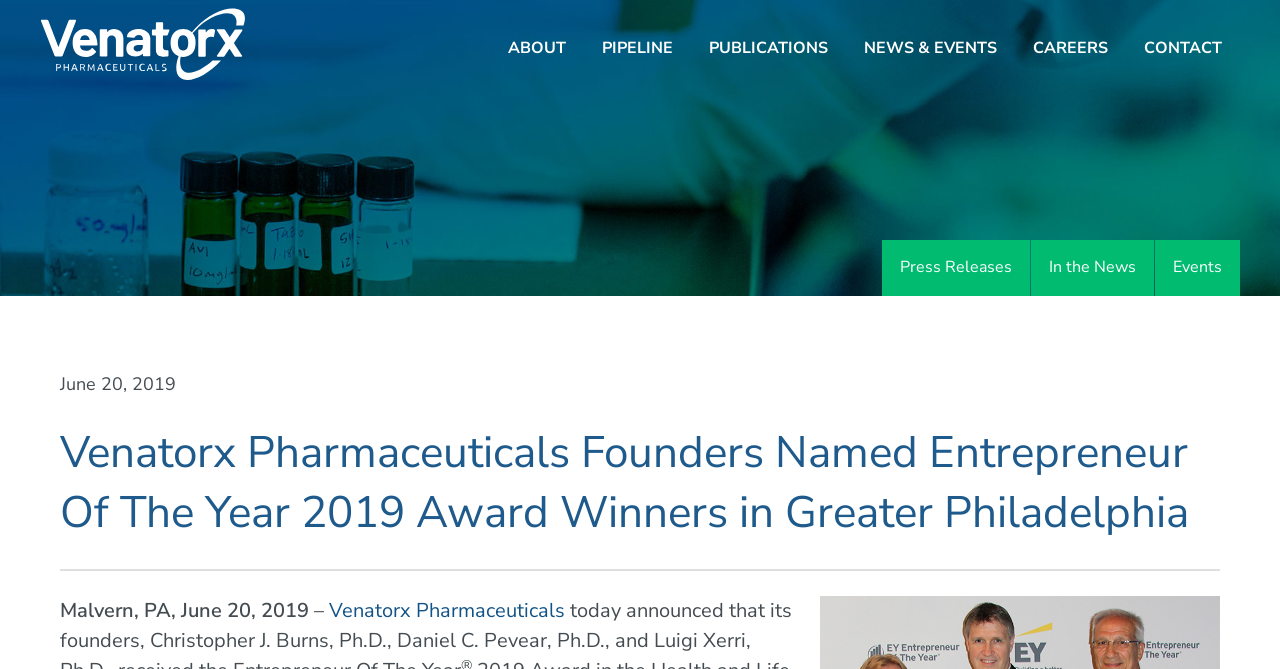Indicate the bounding box coordinates of the element that must be clicked to execute the instruction: "read more about Venatorx Pharmaceuticals". The coordinates should be given as four float numbers between 0 and 1, i.e., [left, top, right, bottom].

[0.257, 0.892, 0.441, 0.932]